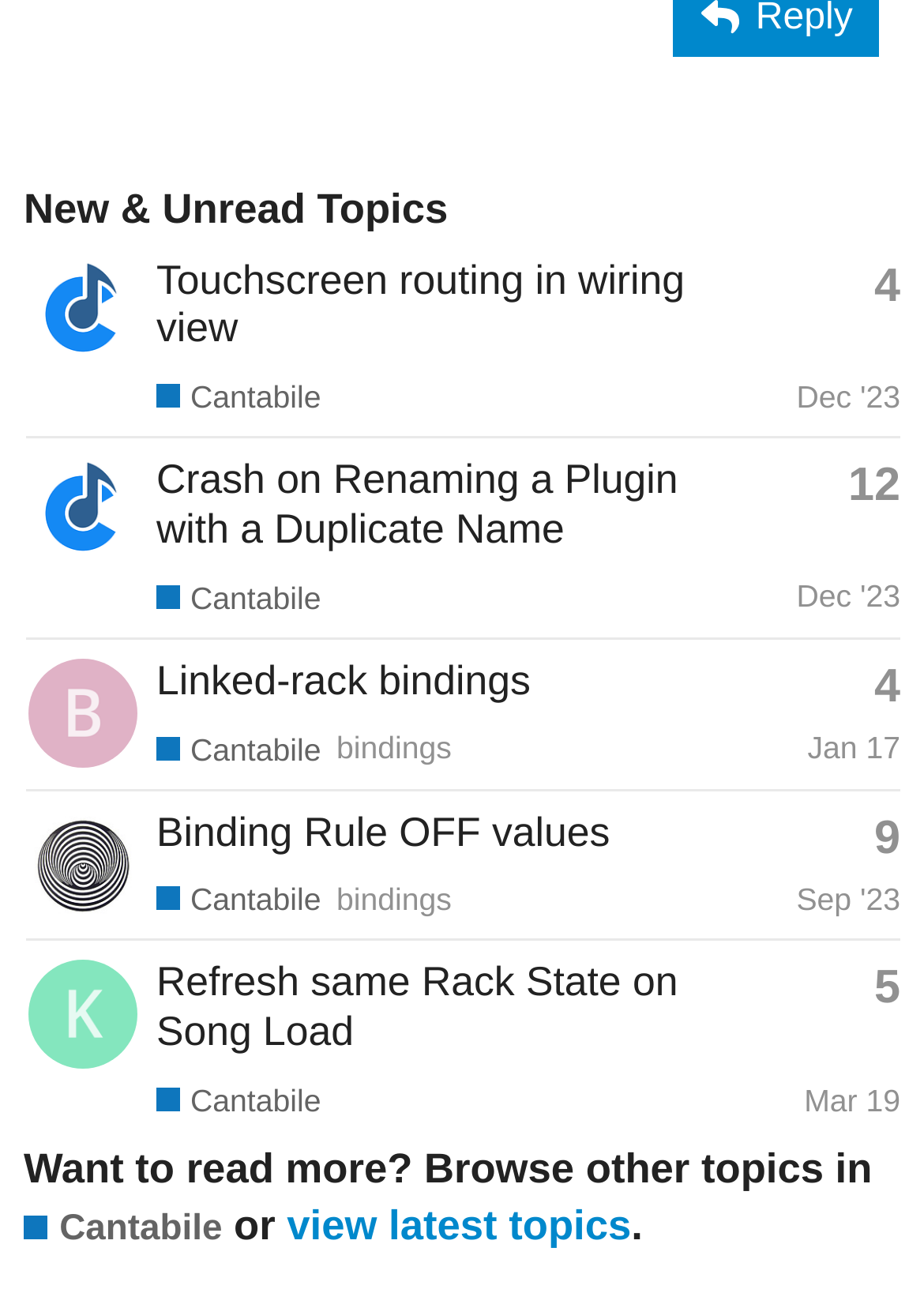Please provide the bounding box coordinate of the region that matches the element description: Cantabile. Coordinates should be in the format (top-left x, top-left y, bottom-right x, bottom-right y) and all values should be between 0 and 1.

[0.169, 0.443, 0.347, 0.472]